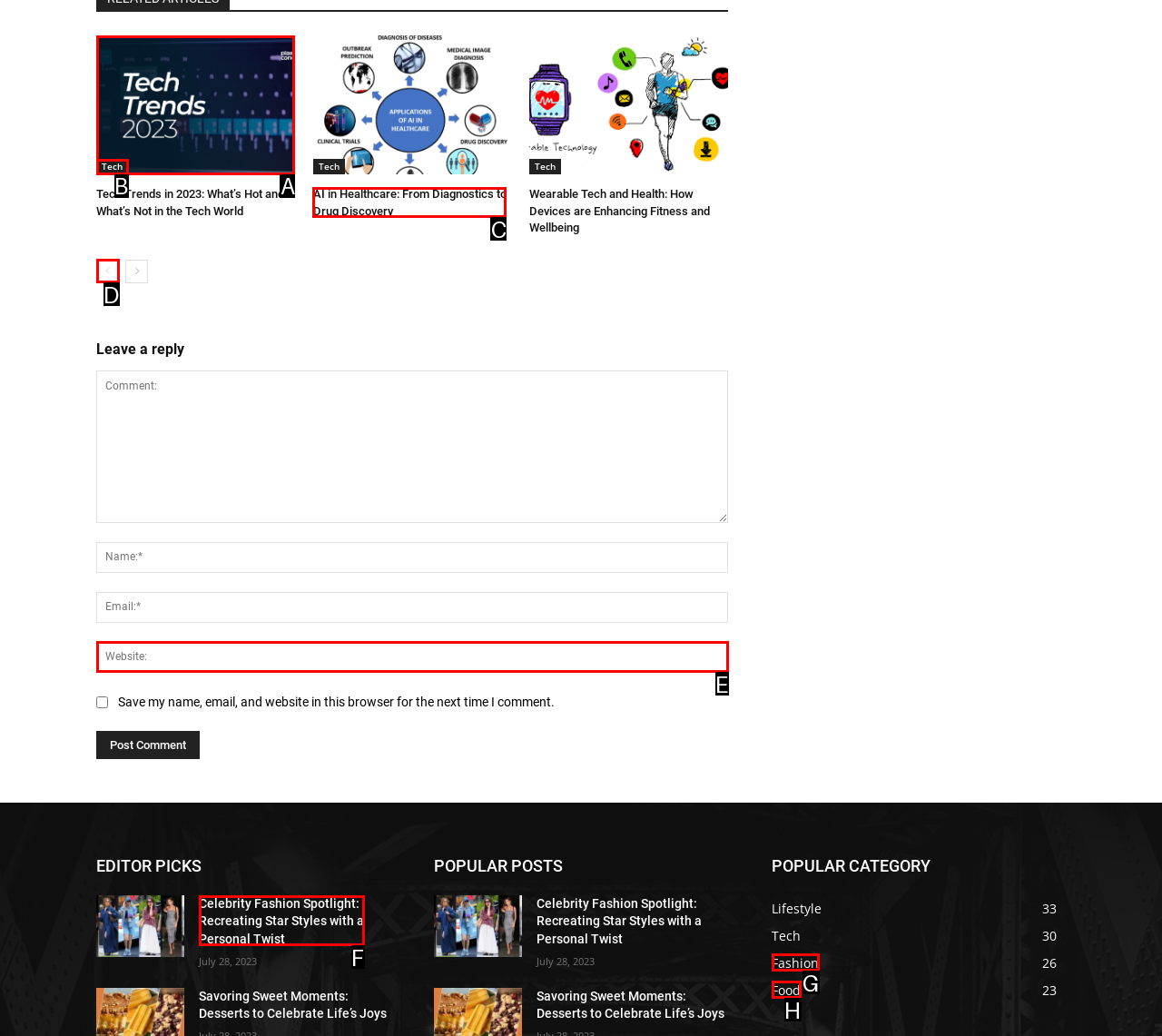Find the HTML element that matches the description: aria-label="prev-page"
Respond with the corresponding letter from the choices provided.

D